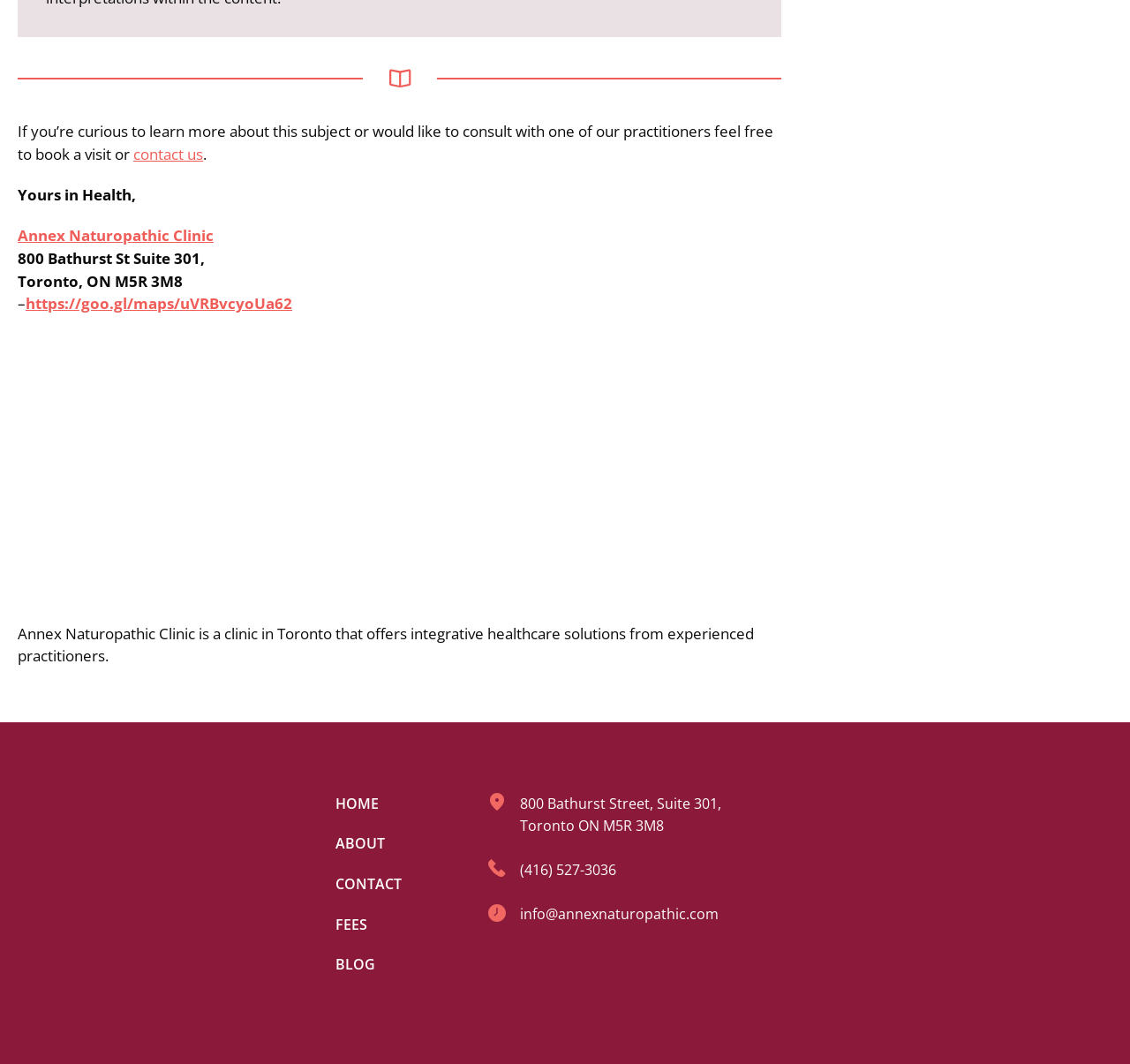Identify the bounding box coordinates of the clickable region required to complete the instruction: "go to HOME page". The coordinates should be given as four float numbers within the range of 0 and 1, i.e., [left, top, right, bottom].

[0.297, 0.745, 0.355, 0.766]